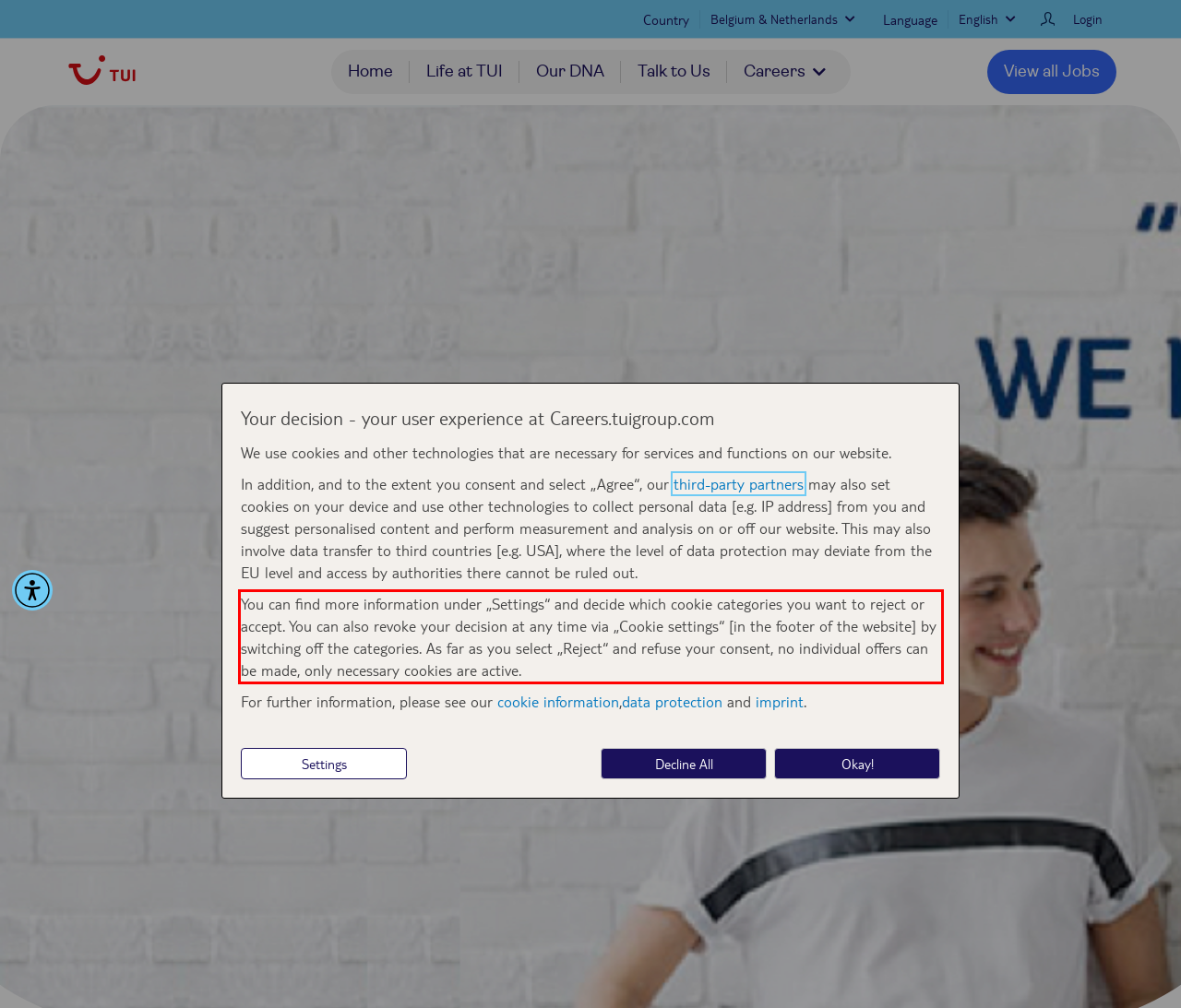Please perform OCR on the UI element surrounded by the red bounding box in the given webpage screenshot and extract its text content.

You can find more information under „Settings“ and decide which cookie categories you want to reject or accept. You can also revoke your decision at any time via „Cookie settings“ [in the footer of the website] by switching off the categories. As far as you select „Reject“ and refuse your consent, no individual offers can be made, only necessary cookies are active.